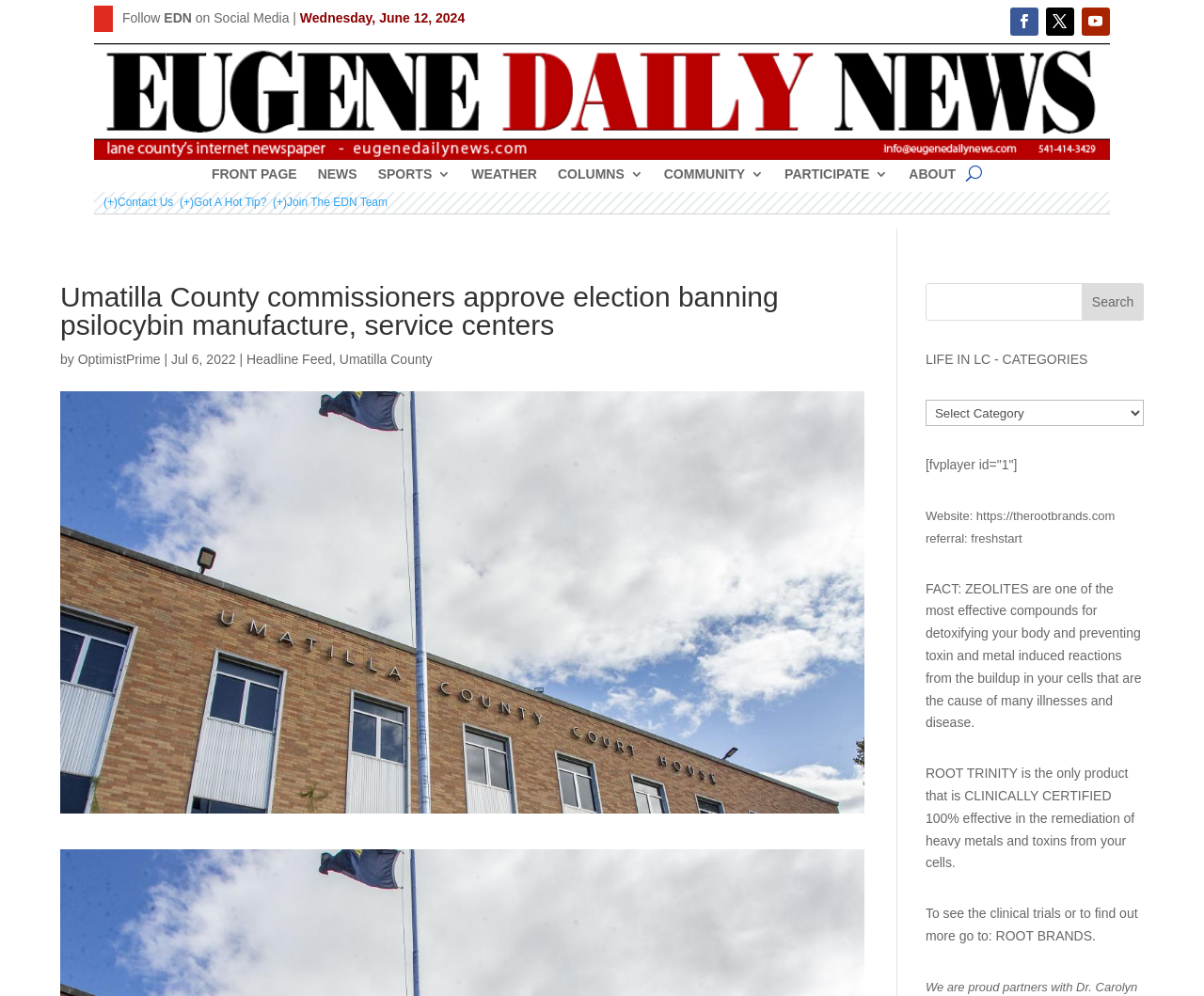What is the topic of the article?
Using the image, answer in one word or phrase.

Psilocybin manufacture and service centers